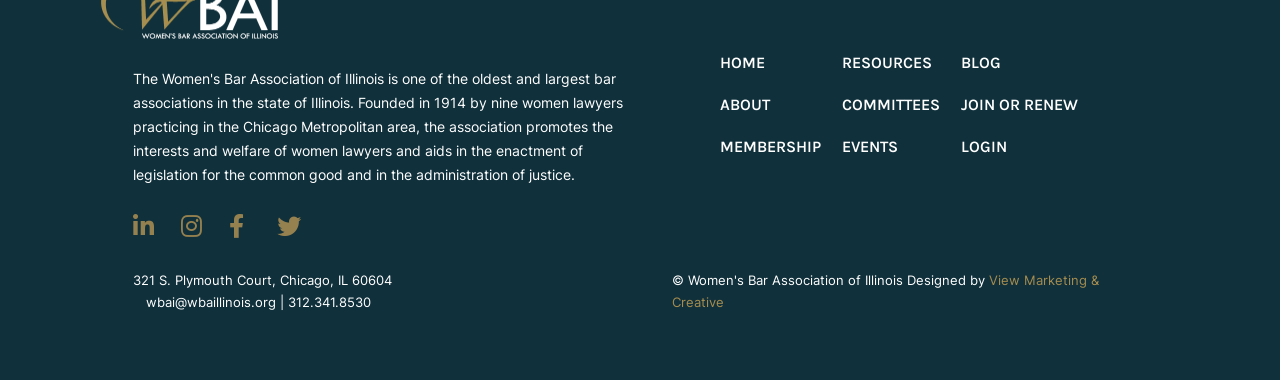Using the given element description, provide the bounding box coordinates (top-left x, top-left y, bottom-right x, bottom-right y) for the corresponding UI element in the screenshot: Blog

[0.751, 0.132, 0.786, 0.2]